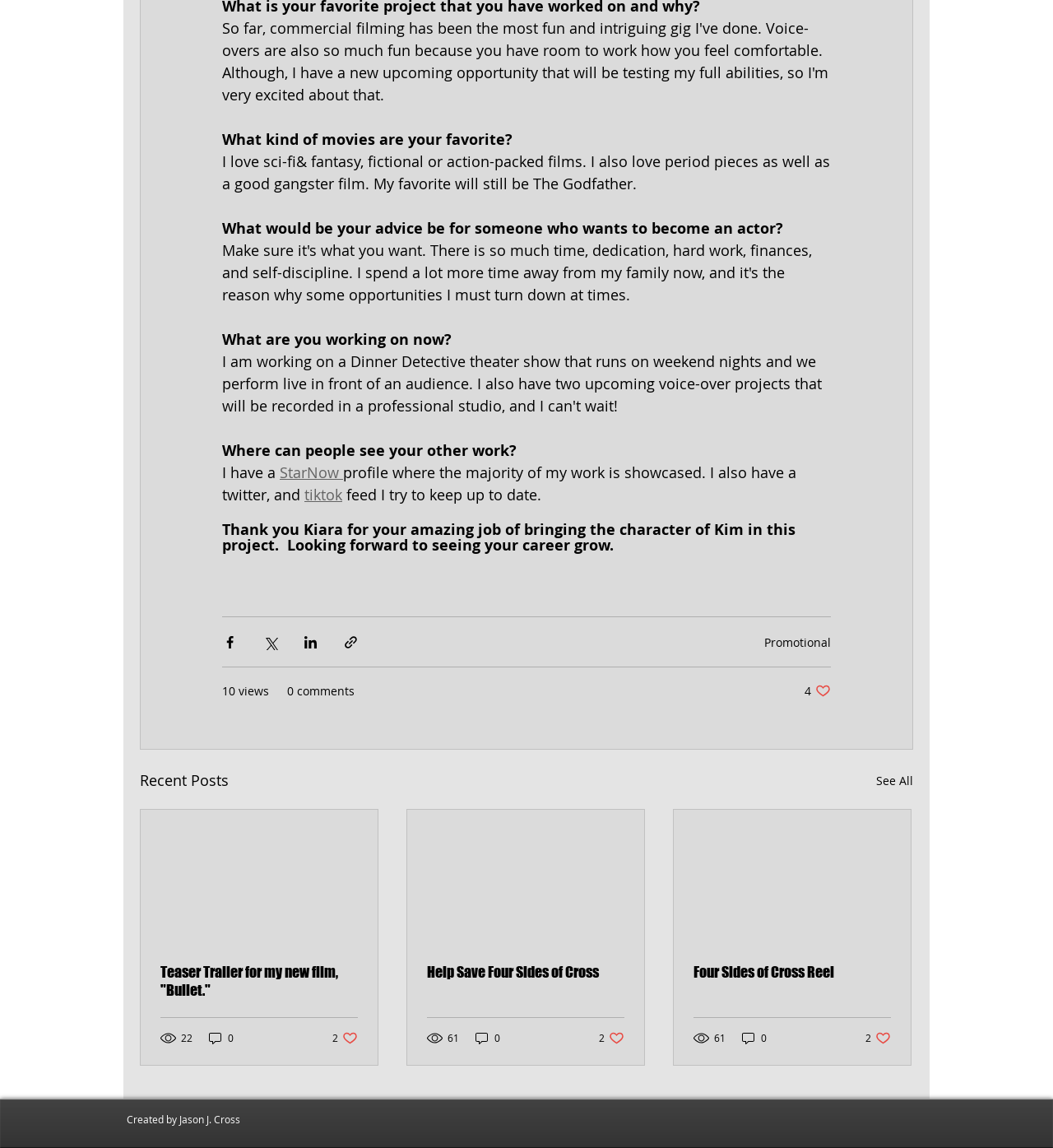Refer to the screenshot and give an in-depth answer to this question: How many views does the second article in the 'Recent Posts' section have?

I looked at the 'Recent Posts' section and found the second article, which has 61 views according to the text below the article title.